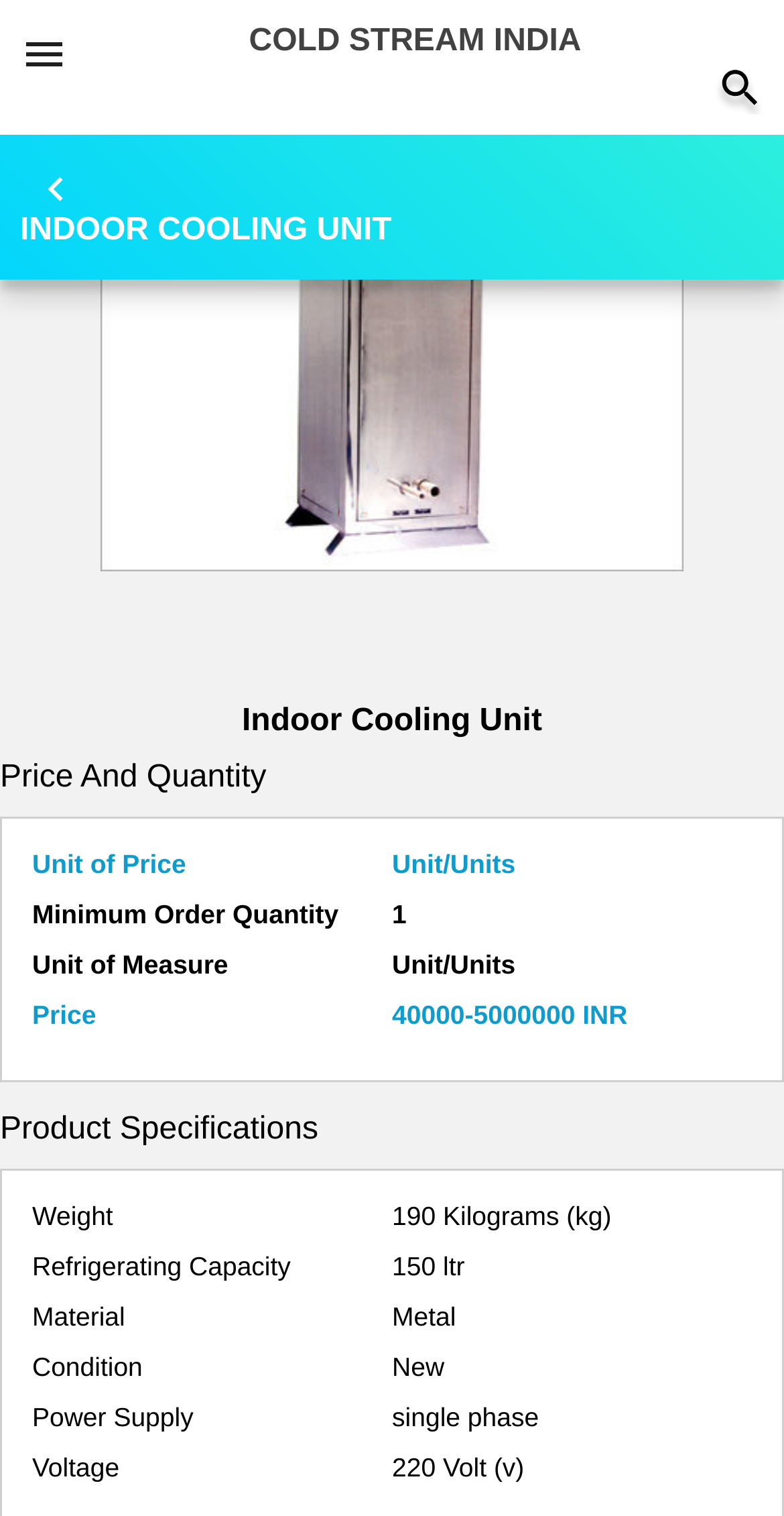What is the main heading of this webpage? Please extract and provide it.

INDOOR COOLING UNIT